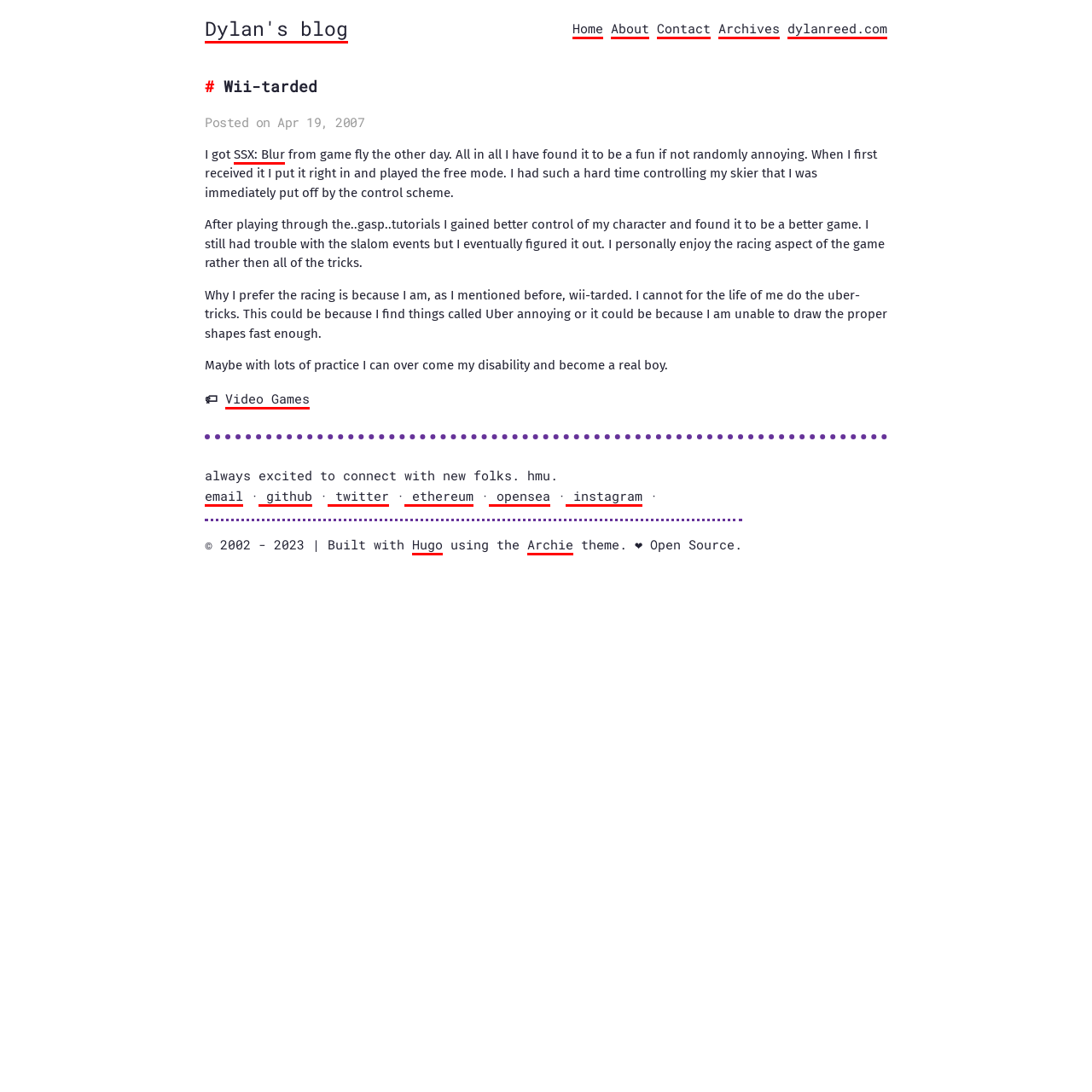Predict the bounding box of the UI element based on the description: "Dylan's blog". The coordinates should be four float numbers between 0 and 1, formatted as [left, top, right, bottom].

[0.188, 0.014, 0.319, 0.04]